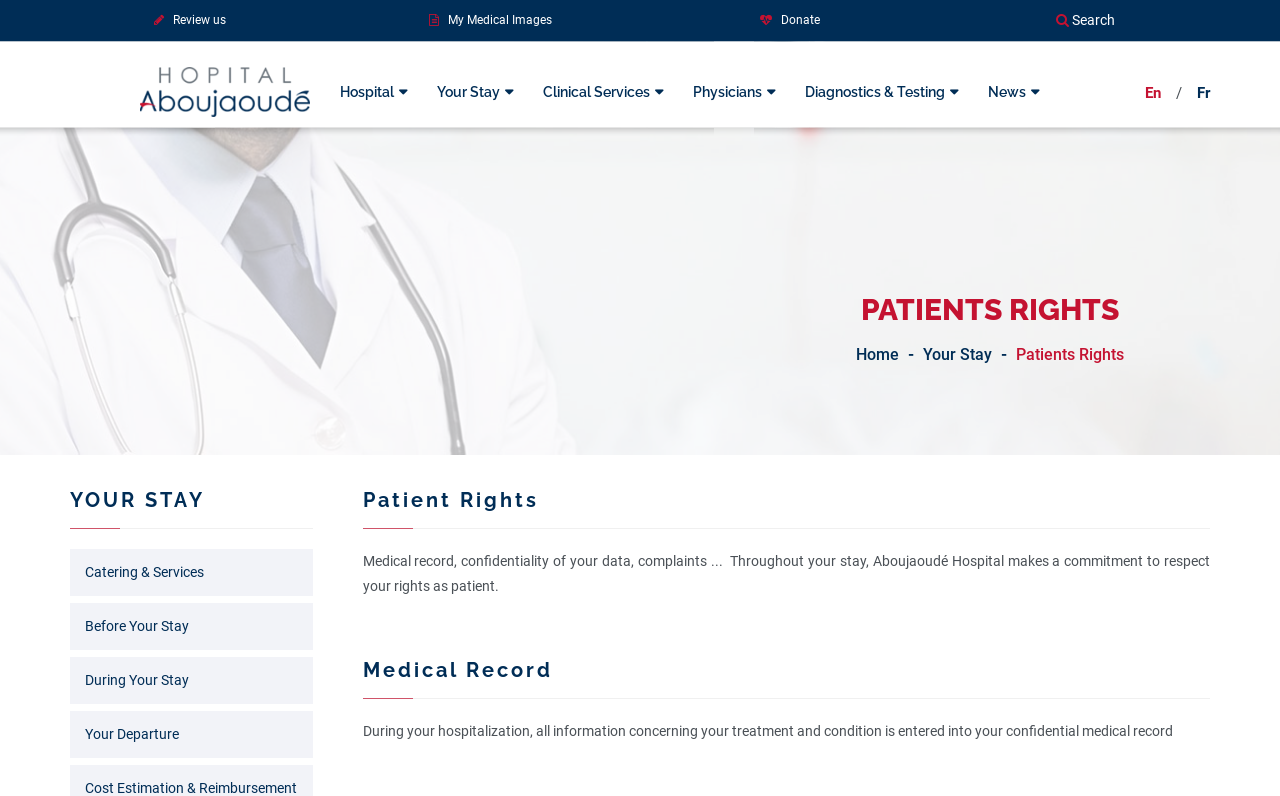Please specify the bounding box coordinates of the region to click in order to perform the following instruction: "Click the 'Post Comment' button".

None